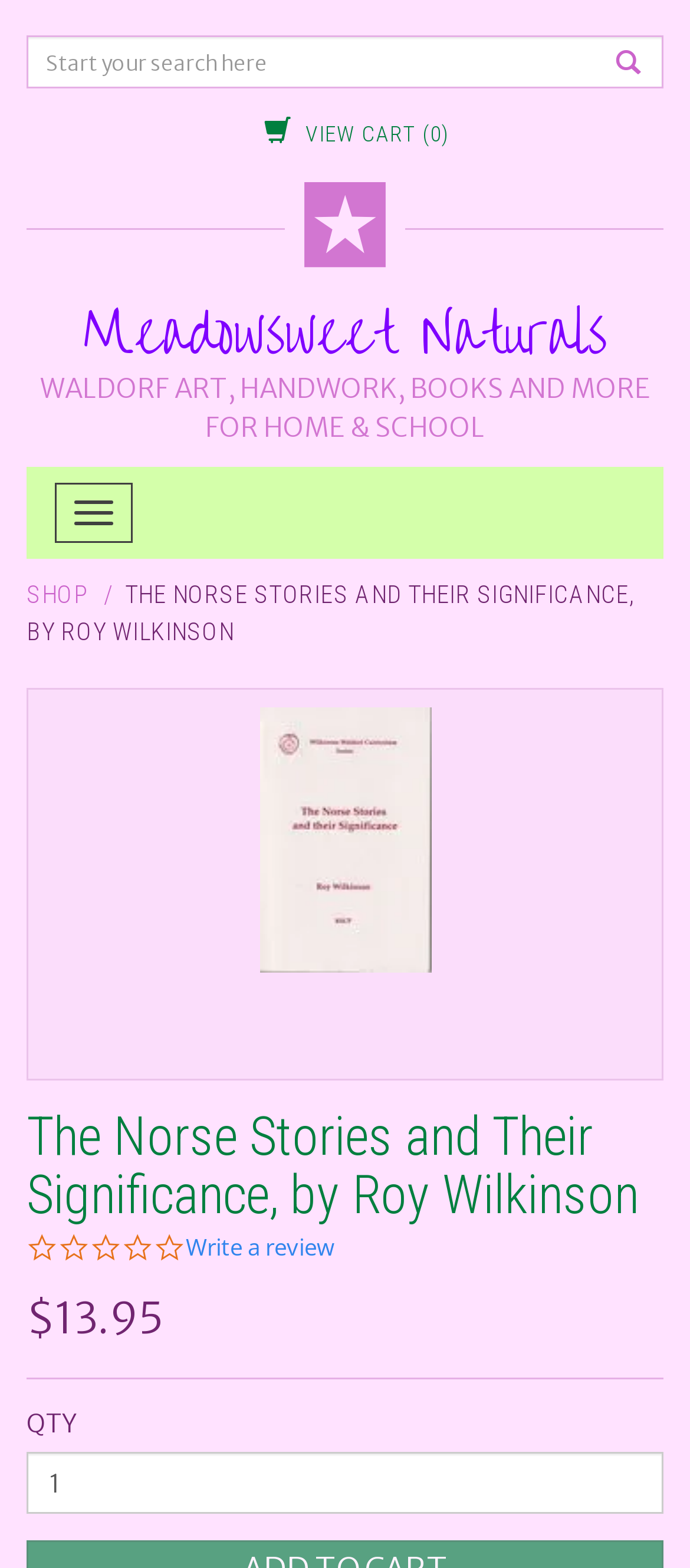Indicate the bounding box coordinates of the clickable region to achieve the following instruction: "Write a review."

[0.038, 0.786, 0.485, 0.805]